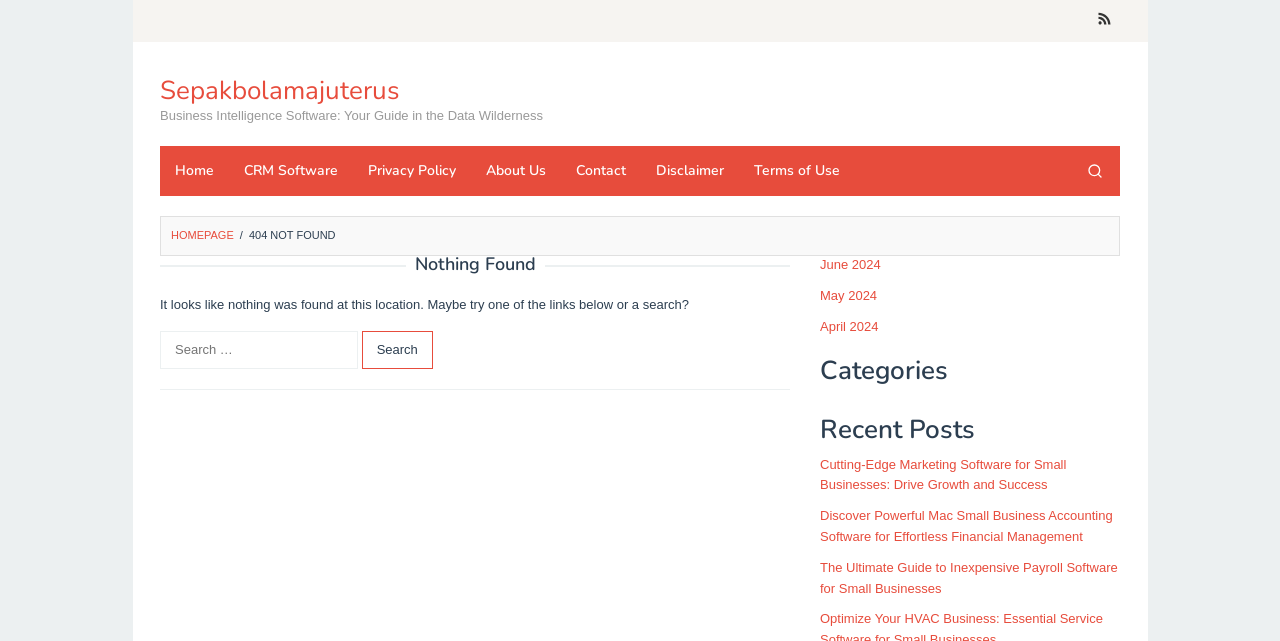Using a single word or phrase, answer the following question: 
How many links are listed under the 'Recent Posts' section?

3